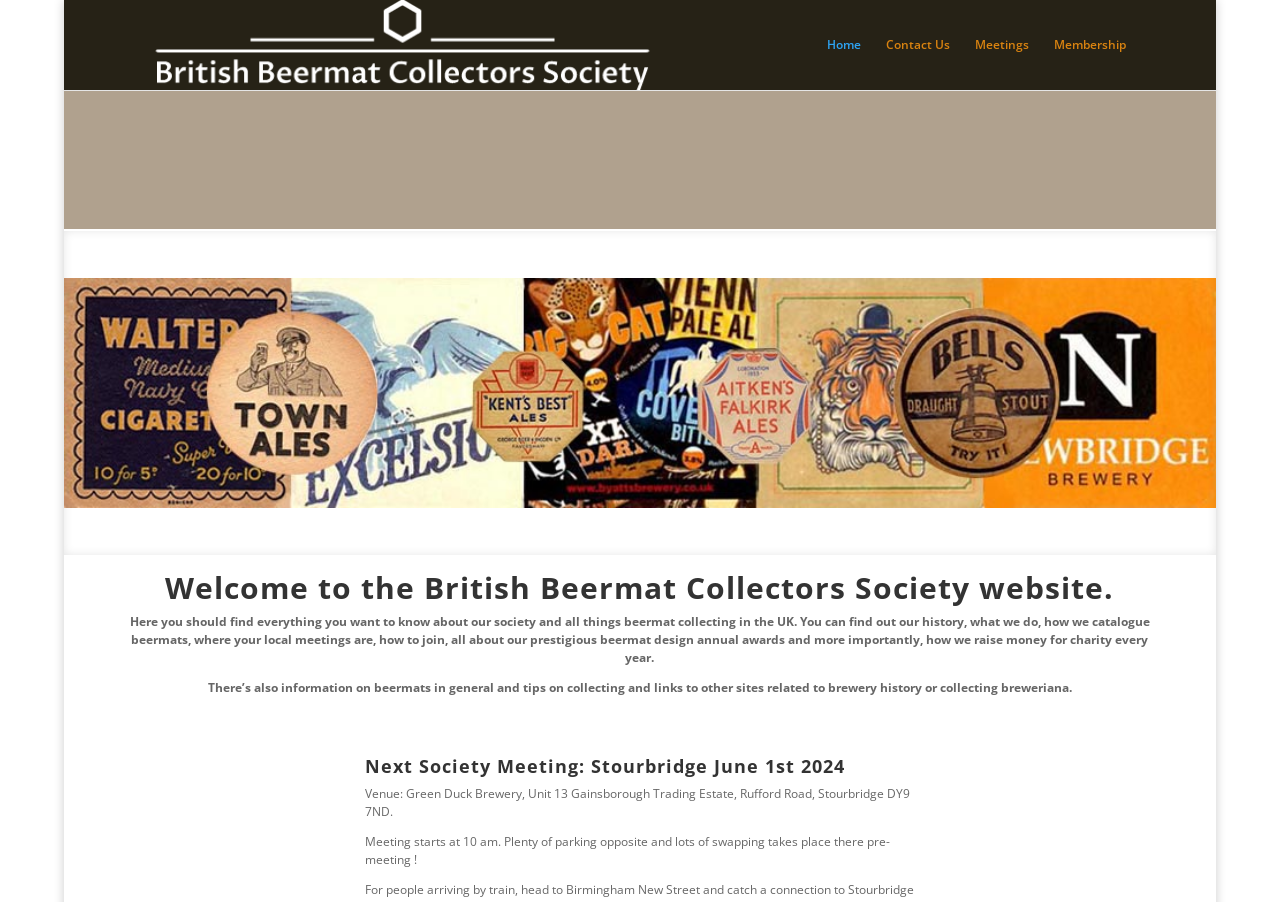What can be found on the society's website?
Refer to the image and give a detailed response to the question.

The webpage suggests that the society's website provides a wide range of information, including the society's history, how to catalogue beermats, local meeting information, and tips on collecting. It also mentions links to other related sites.